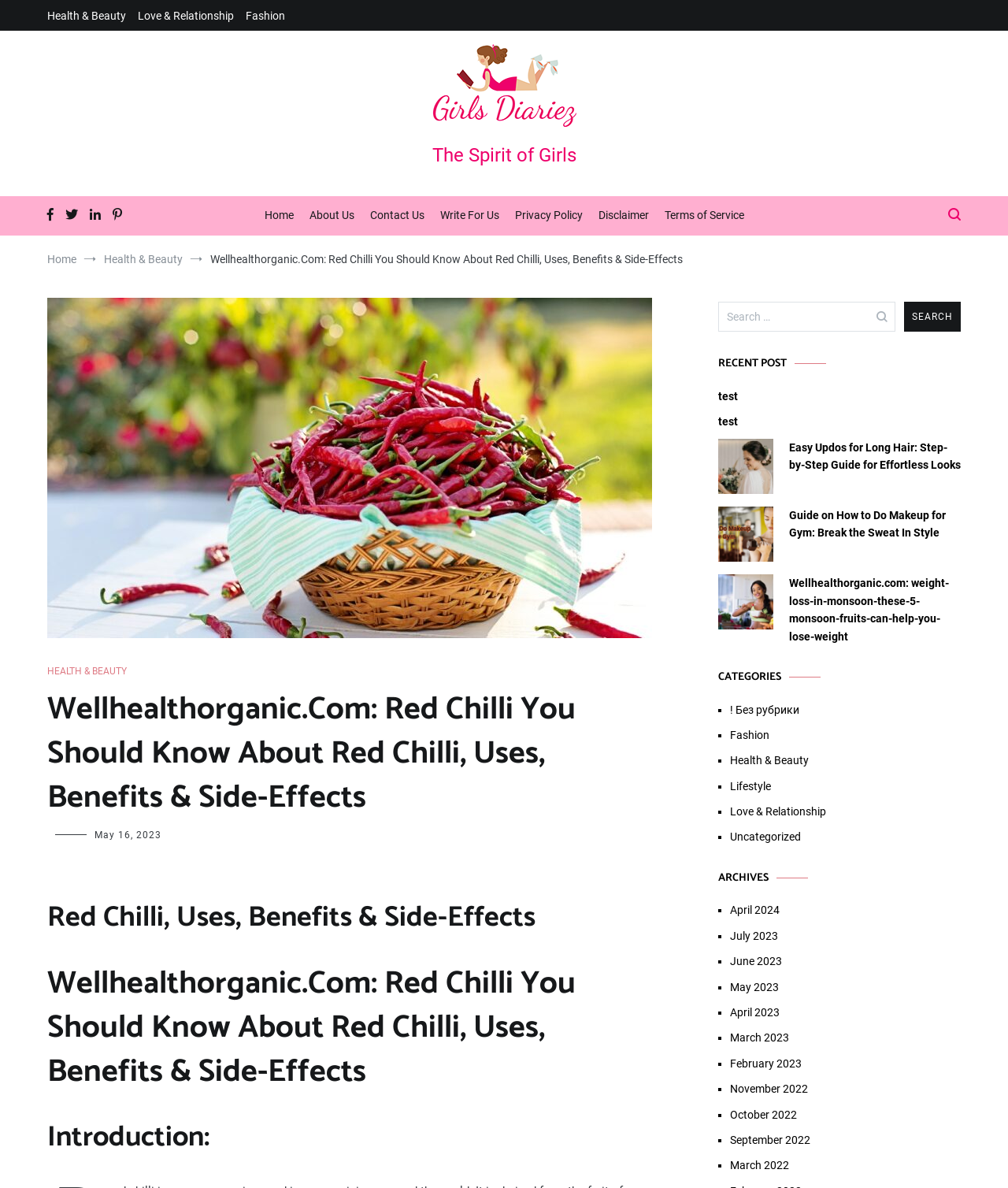Could you highlight the region that needs to be clicked to execute the instruction: "Click on the 'Health & Beauty' link"?

[0.047, 0.008, 0.125, 0.019]